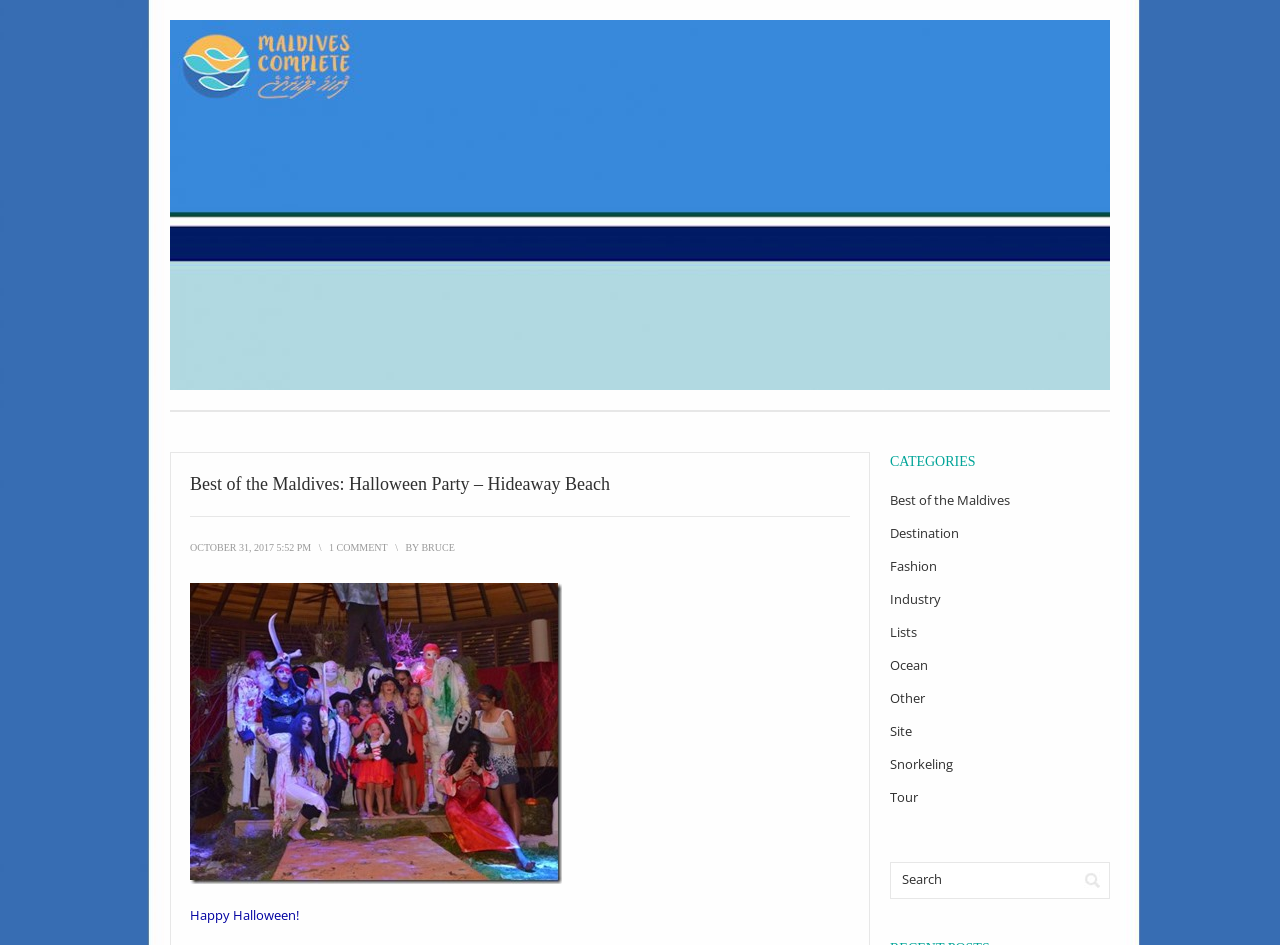Identify the bounding box for the UI element that is described as follows: "input value="Search" name="s" value="Search"".

[0.696, 0.914, 0.837, 0.946]